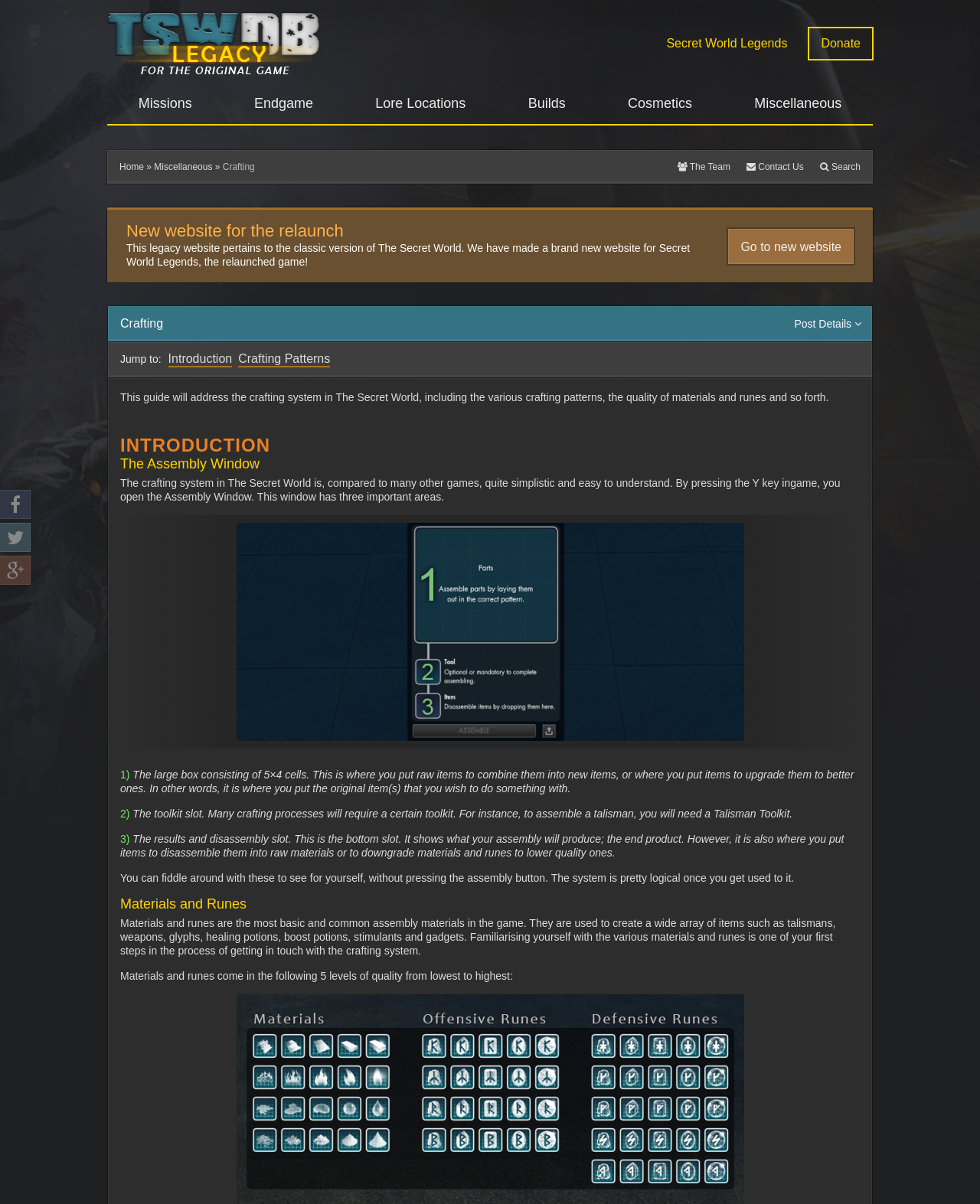Highlight the bounding box coordinates of the region I should click on to meet the following instruction: "Search for something".

[0.829, 0.13, 0.878, 0.147]